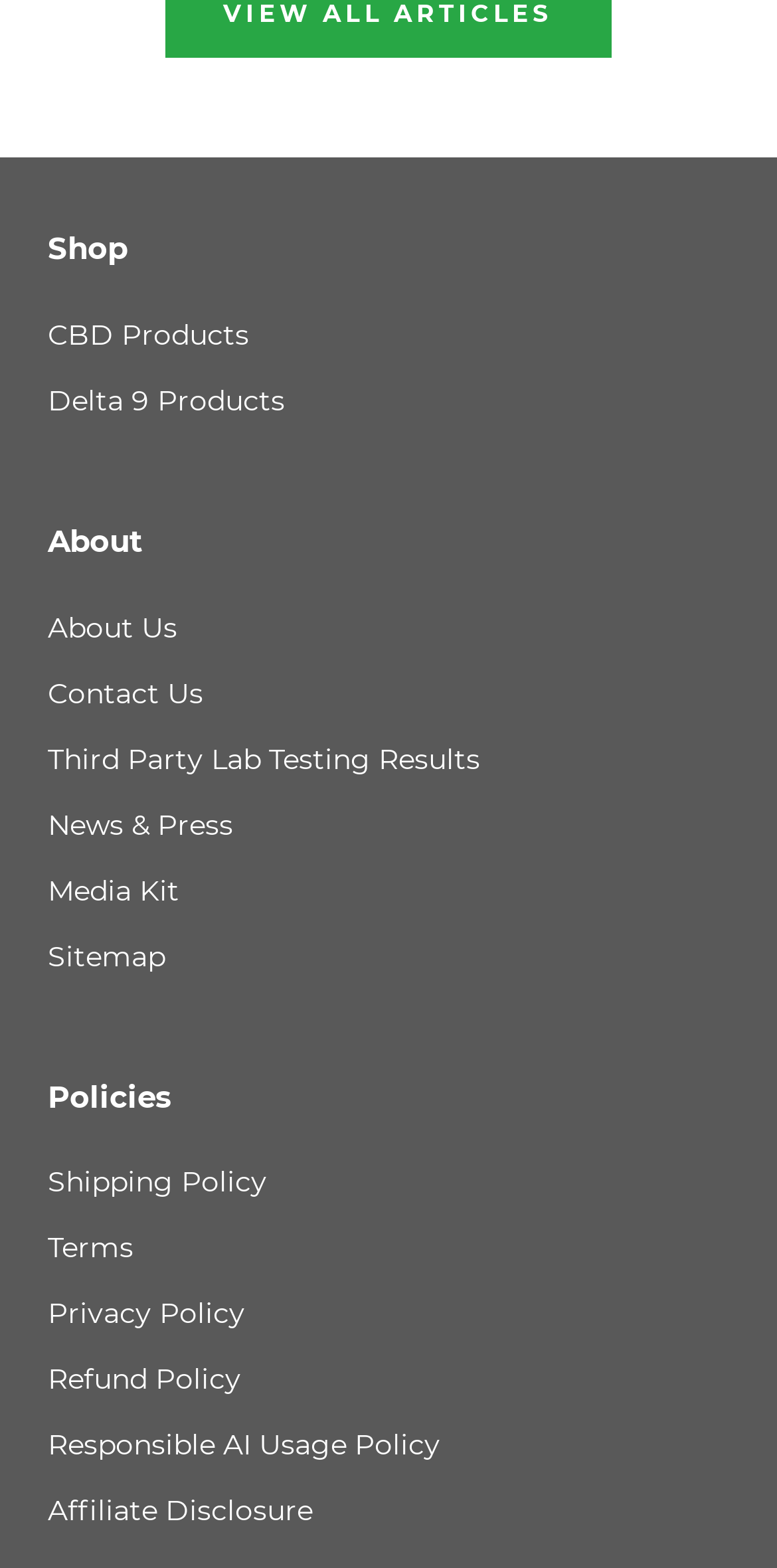Give a concise answer of one word or phrase to the question: 
What is the last link under the 'Policies' heading?

Affiliate Disclosure